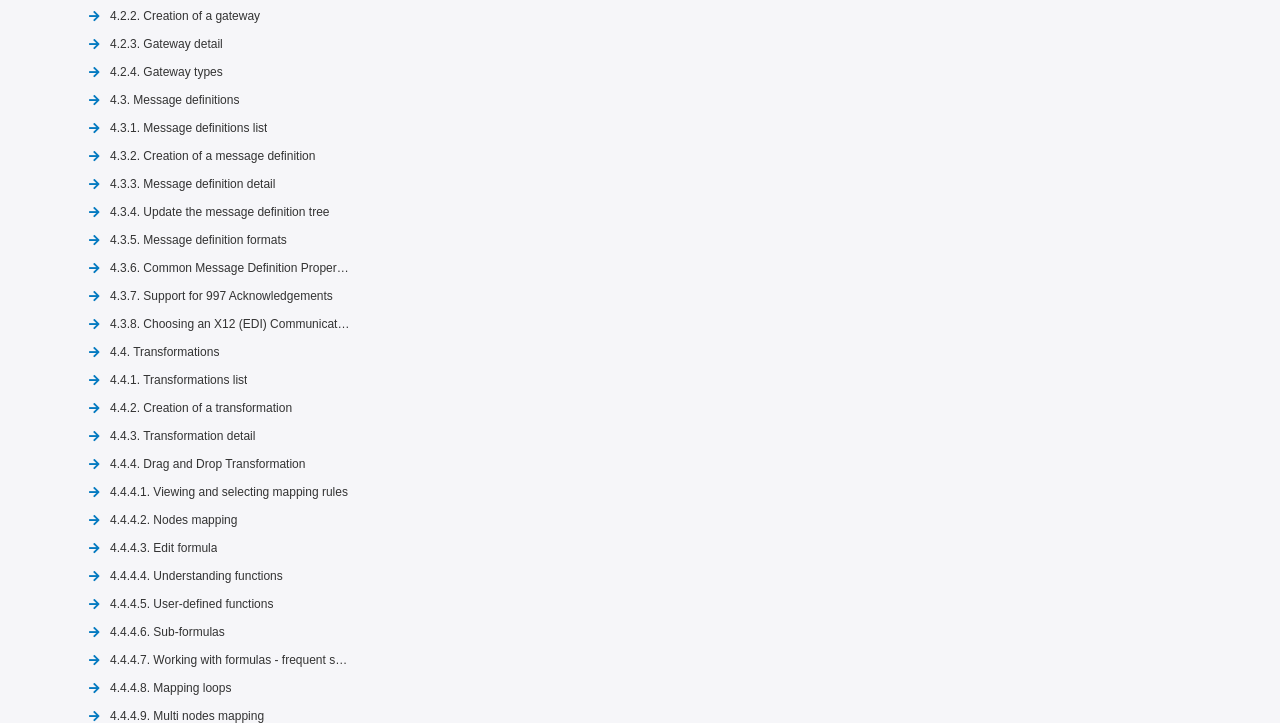Pinpoint the bounding box coordinates of the clickable element needed to complete the instruction: "Go to message definitions list". The coordinates should be provided as four float numbers between 0 and 1: [left, top, right, bottom].

[0.086, 0.158, 0.209, 0.196]